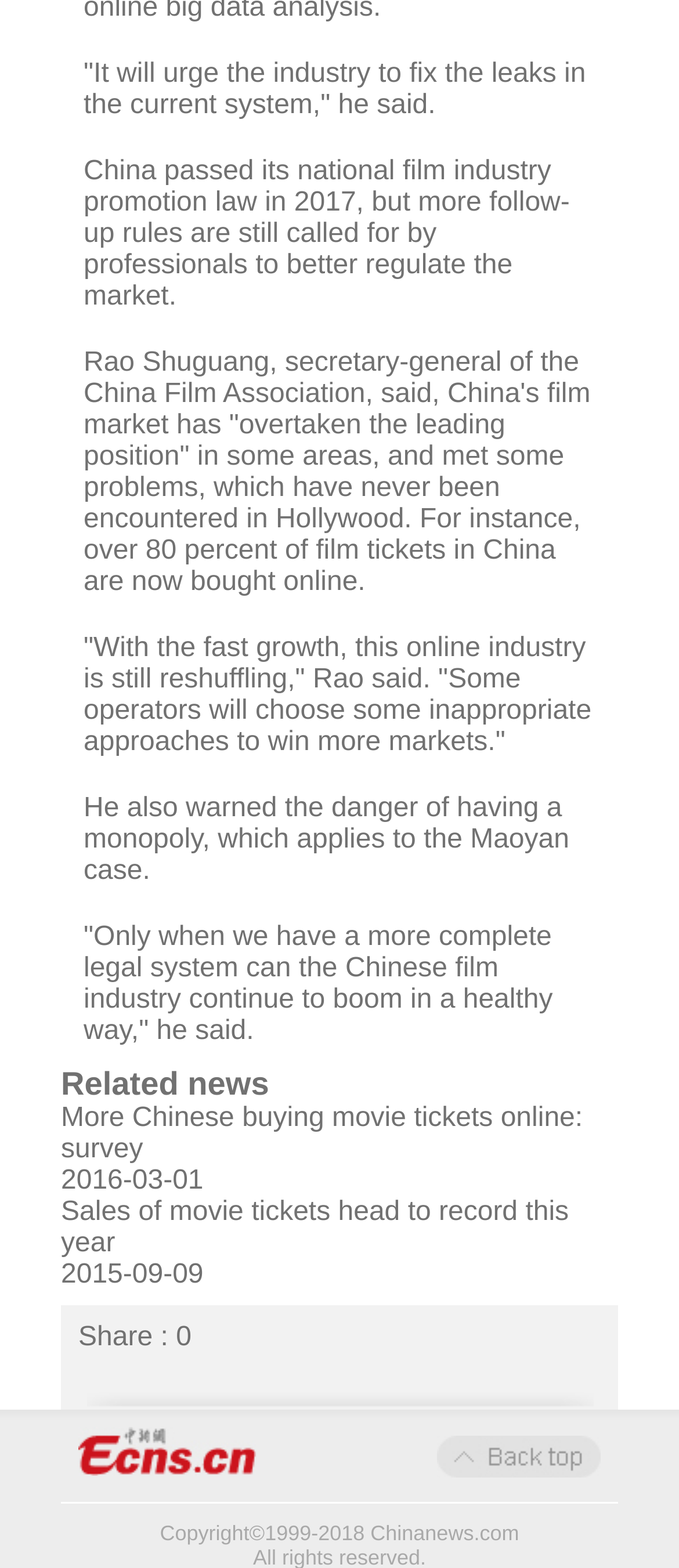How many related news links are there?
Provide a well-explained and detailed answer to the question.

I counted the number of links under the 'Related news' heading, which are 'More Chinese buying movie tickets online: survey' and 'Sales of movie tickets head to record this year'.